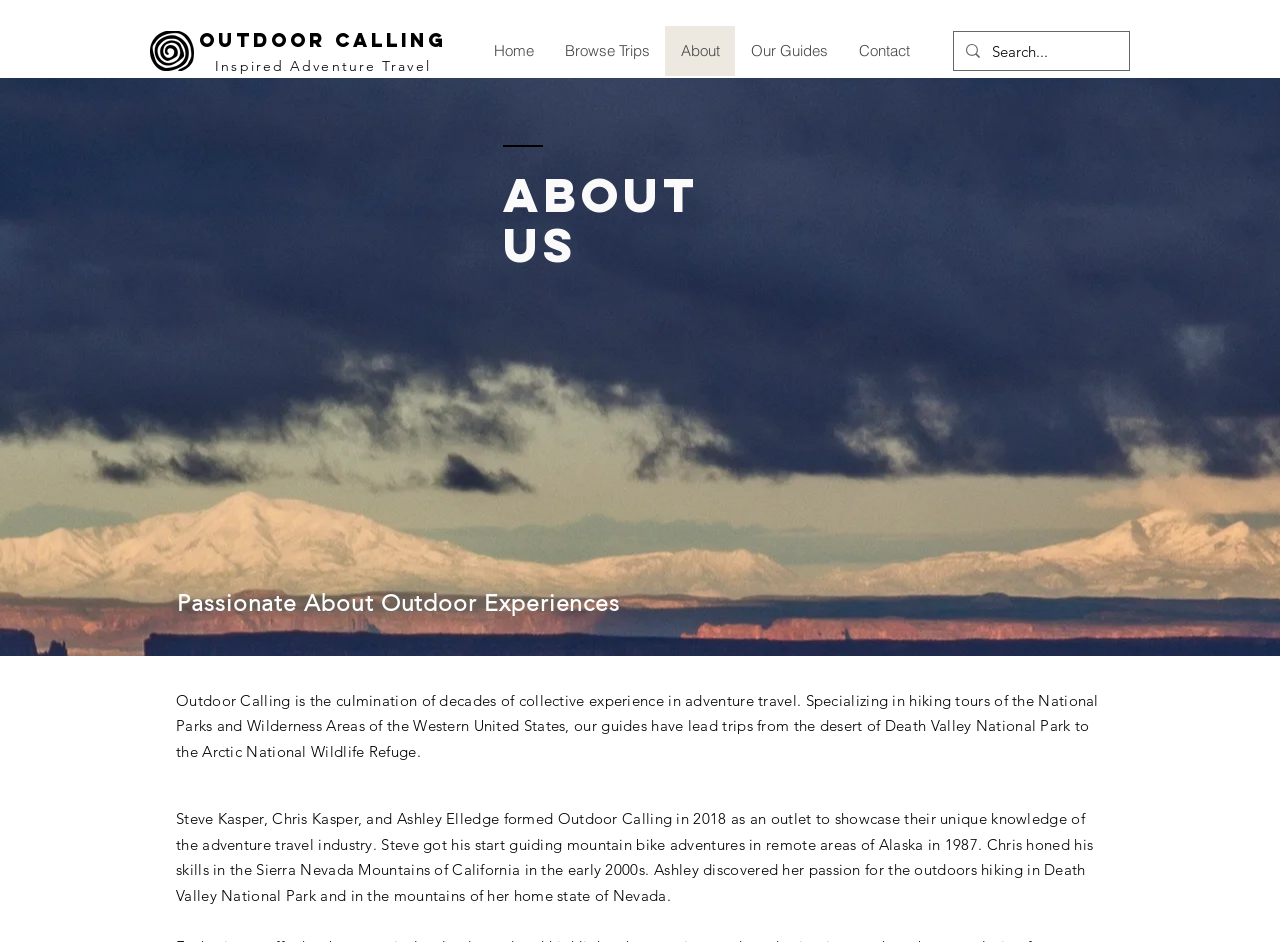Please determine the bounding box coordinates of the section I need to click to accomplish this instruction: "Search for trips".

[0.775, 0.034, 0.849, 0.074]